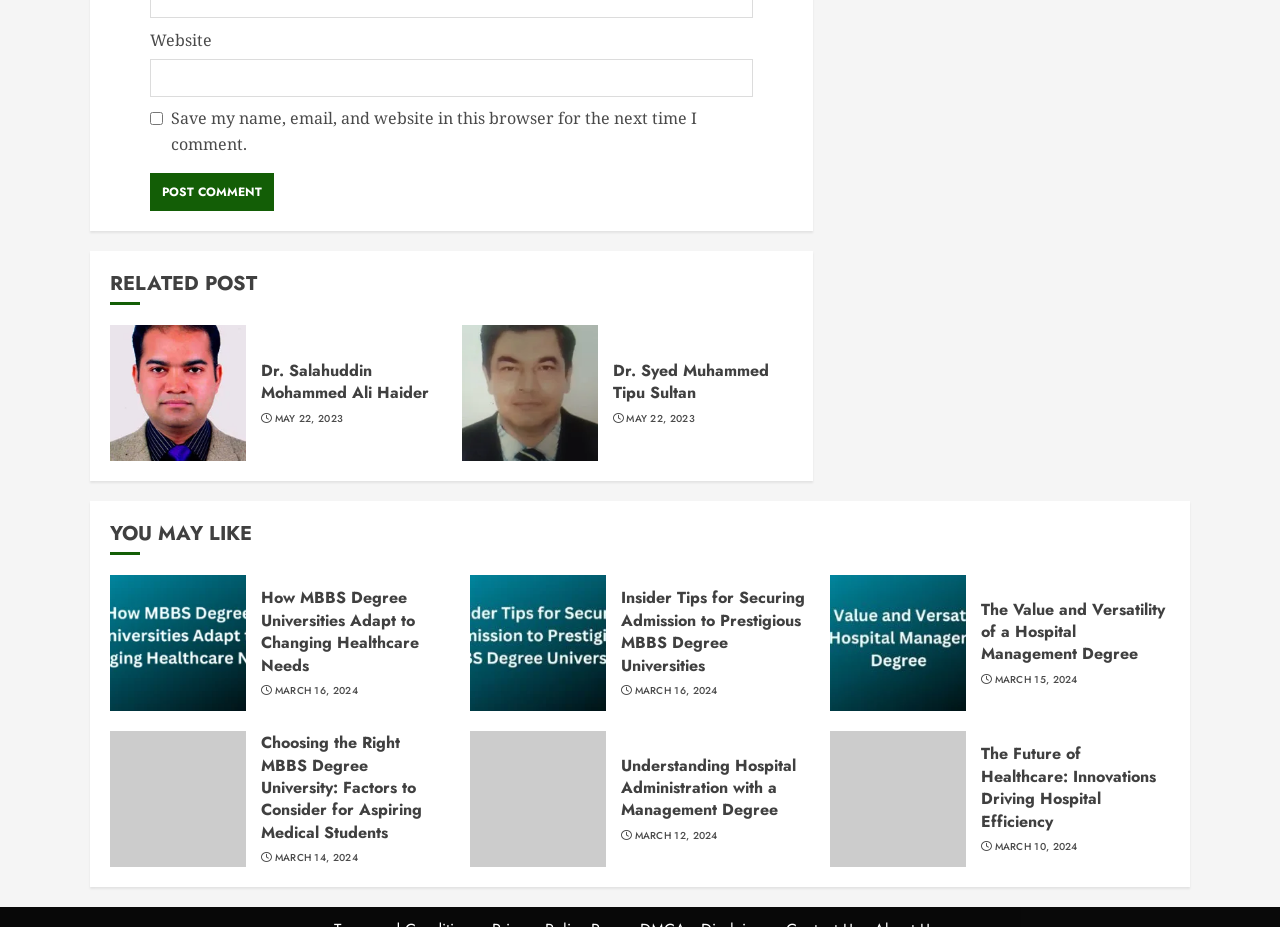How many links are there under 'YOU MAY LIKE'?
Using the information presented in the image, please offer a detailed response to the question.

I counted the number of links under the heading 'YOU MAY LIKE' and found 5 links.